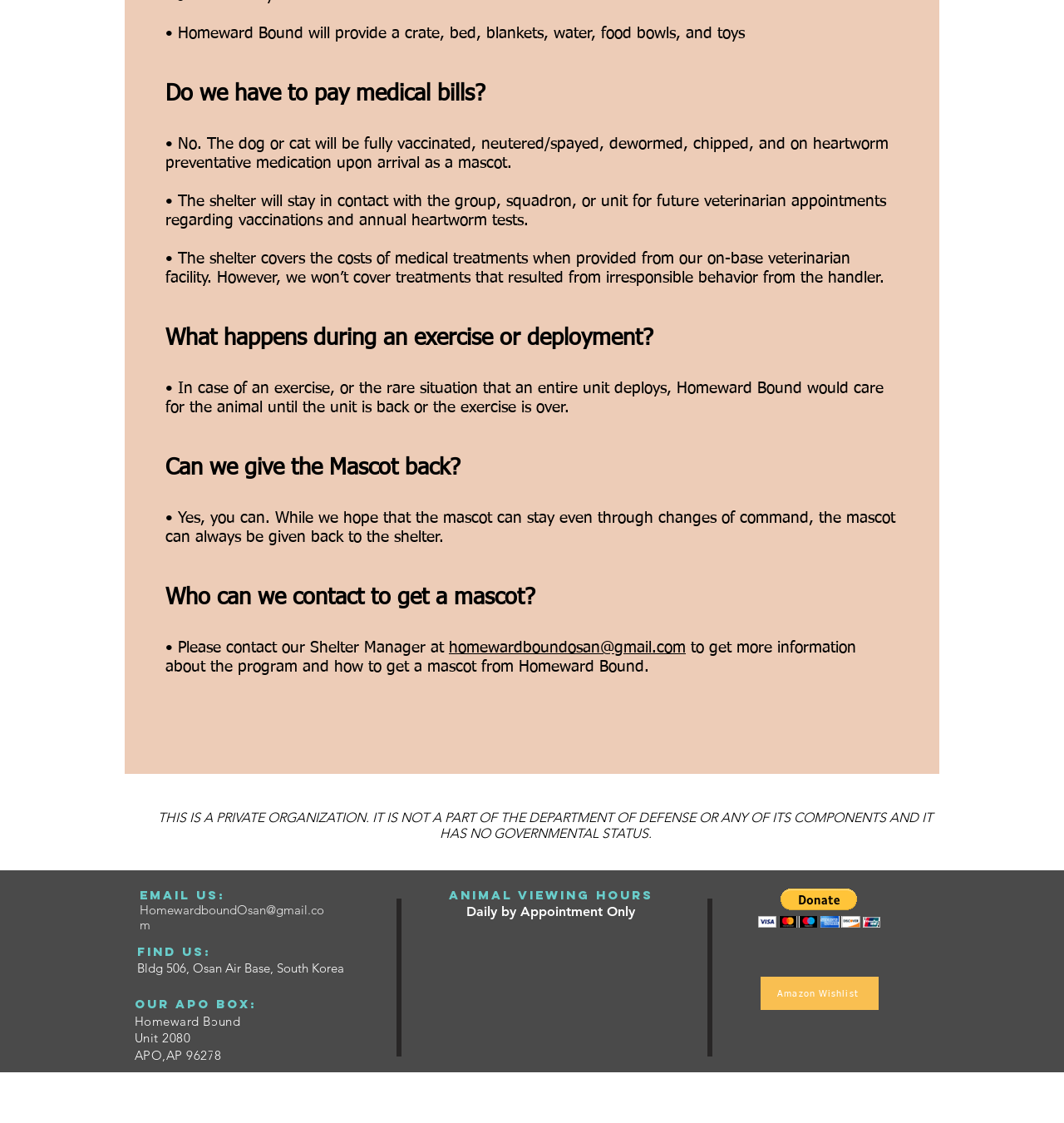Answer the question below using just one word or a short phrase: 
What is the purpose of Homeward Bound?

Provide mascots to units